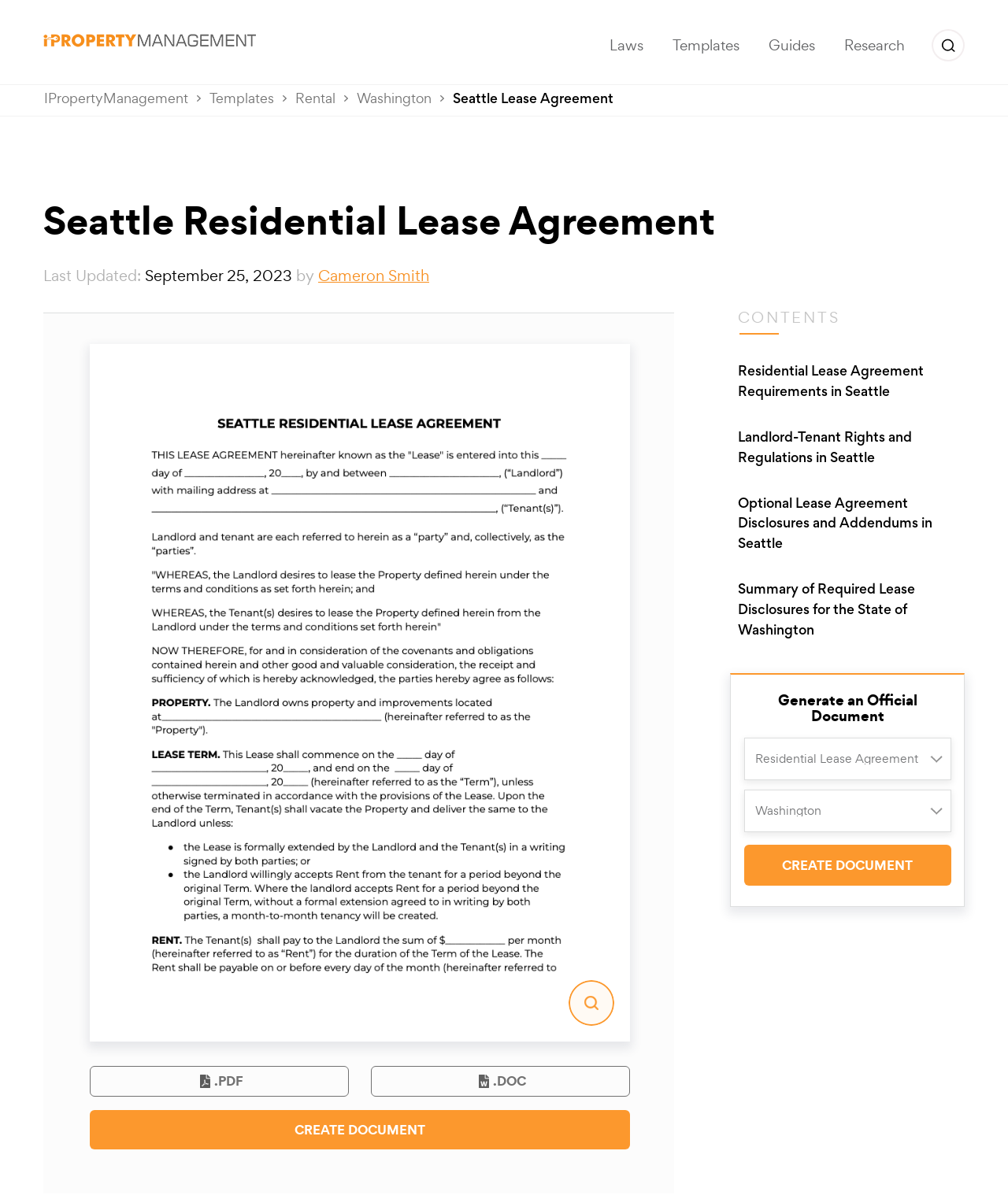Find the bounding box coordinates of the element you need to click on to perform this action: 'Click on the CREATE DOCUMENT button'. The coordinates should be represented by four float values between 0 and 1, in the format [left, top, right, bottom].

[0.738, 0.704, 0.944, 0.739]